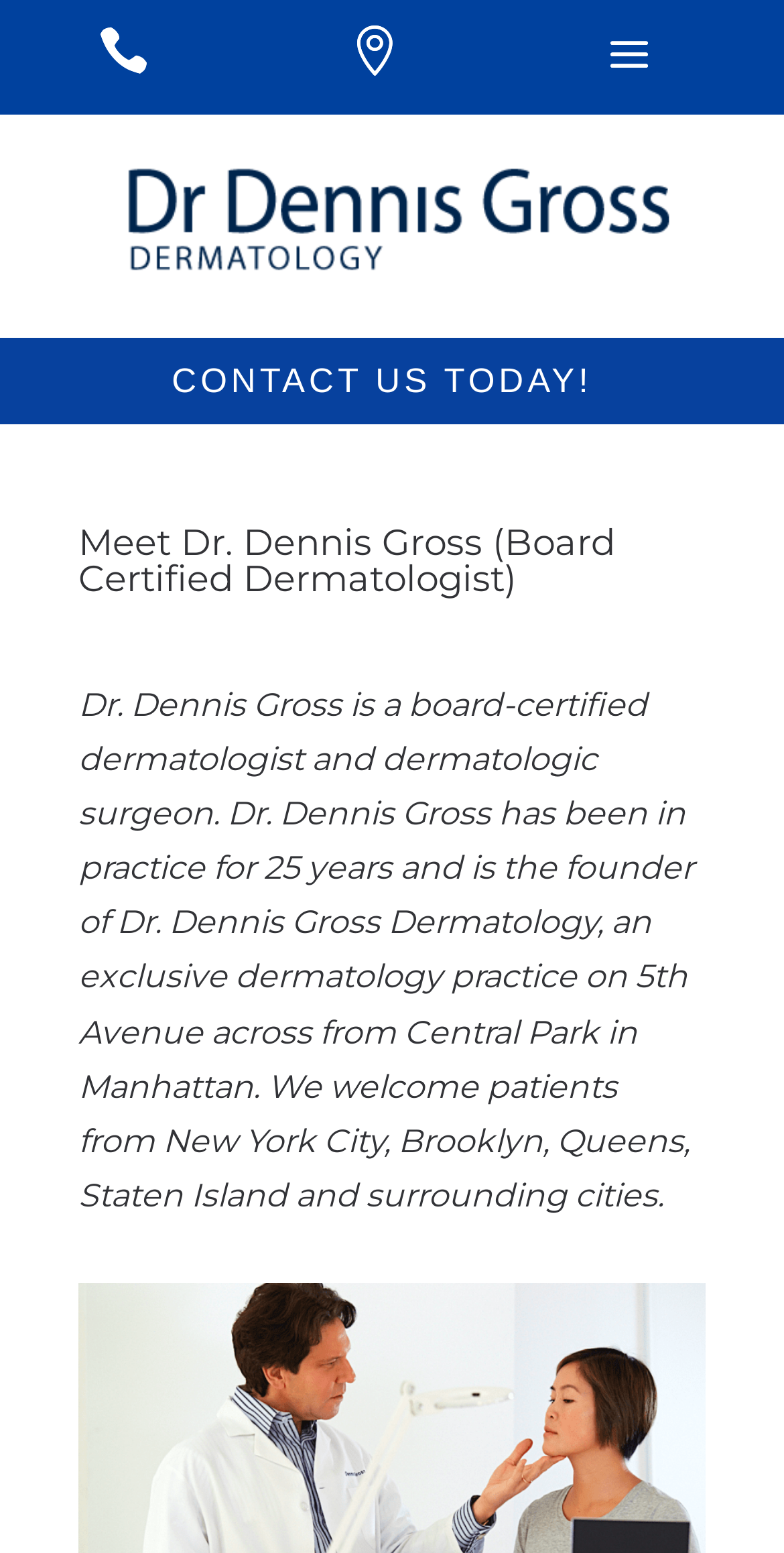Find the bounding box coordinates of the area to click in order to follow the instruction: "Select a Procedure".

[0.021, 0.442, 0.979, 0.493]